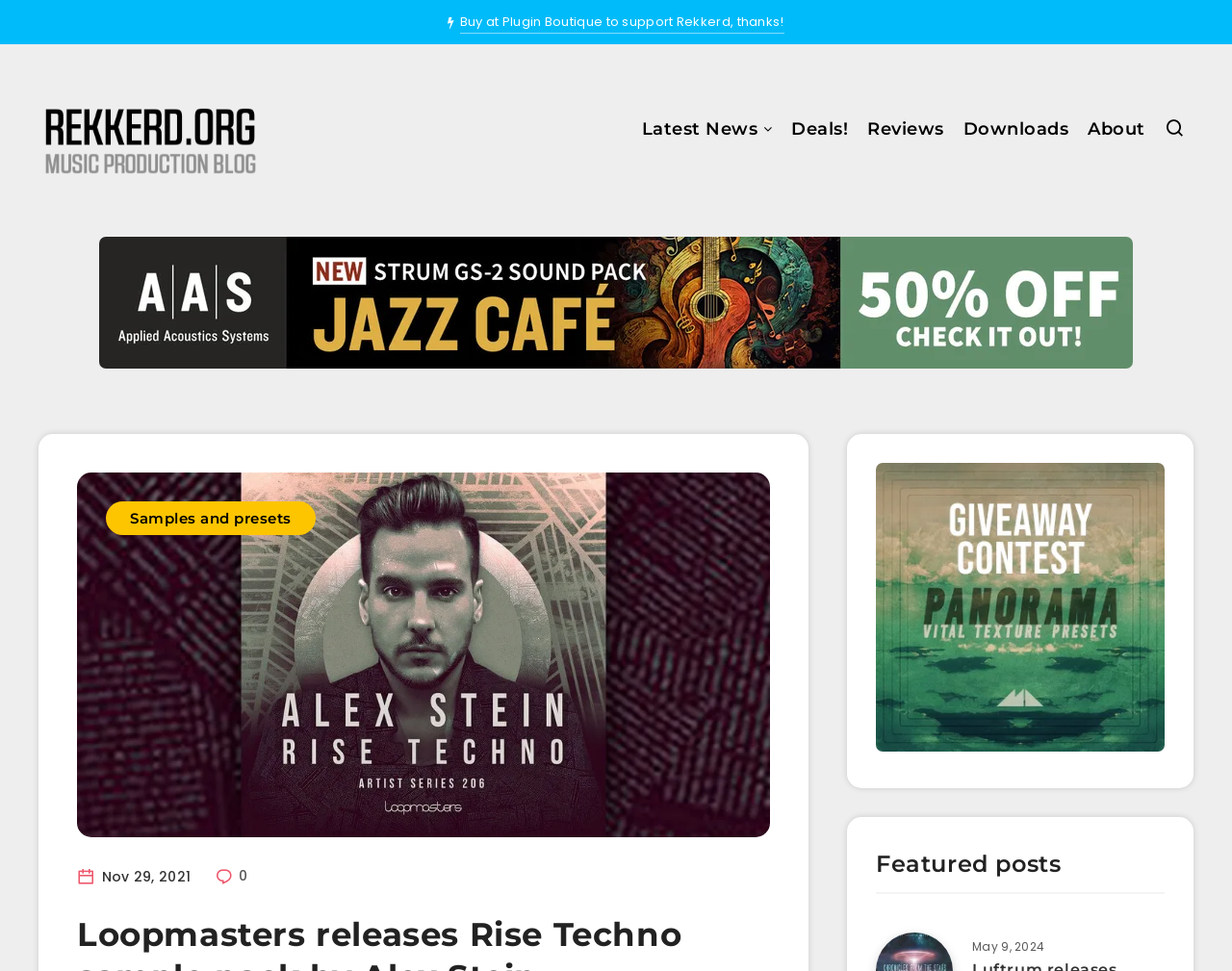Give a short answer using one word or phrase for the question:
Where can you buy the sample pack?

Plugin Boutique